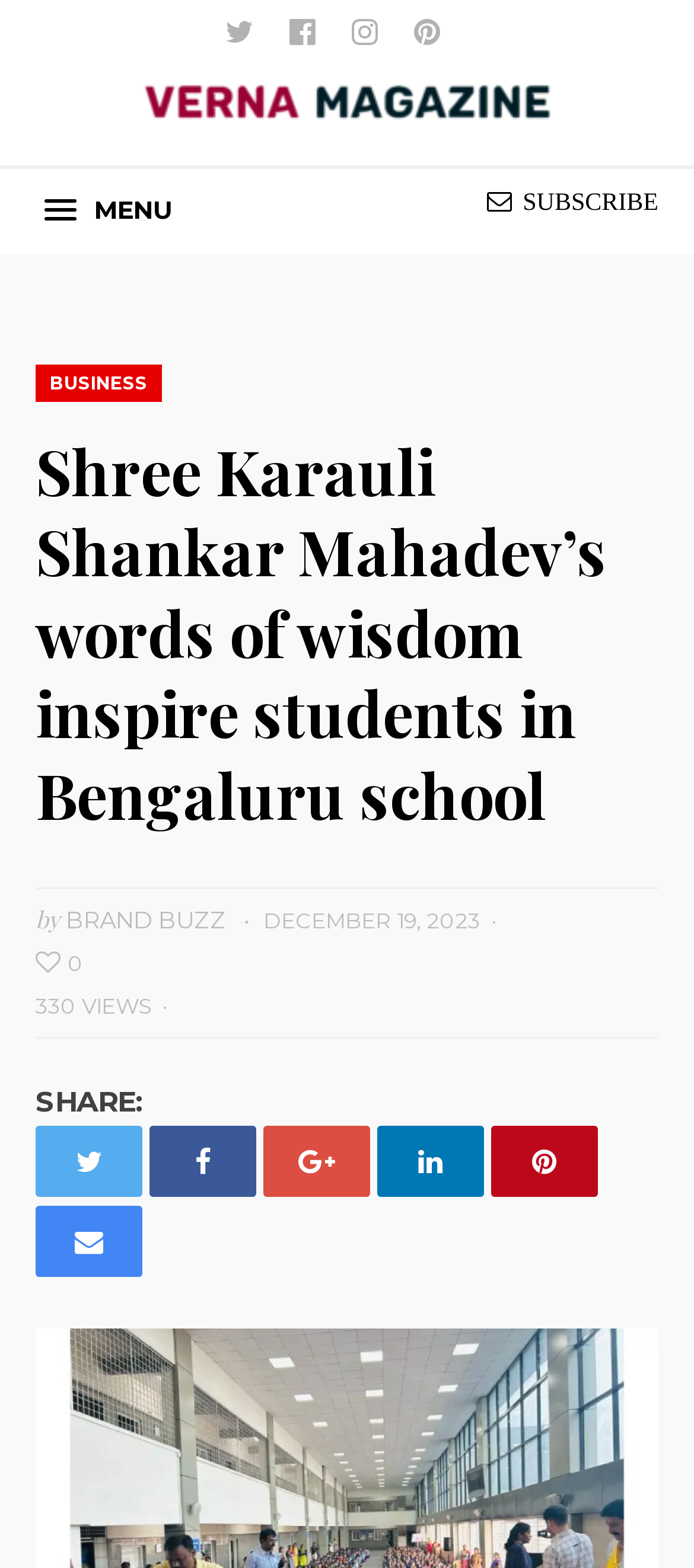Using the description: "alt="Verna Magazine"", identify the bounding box of the corresponding UI element in the screenshot.

[0.2, 0.065, 0.8, 0.084]